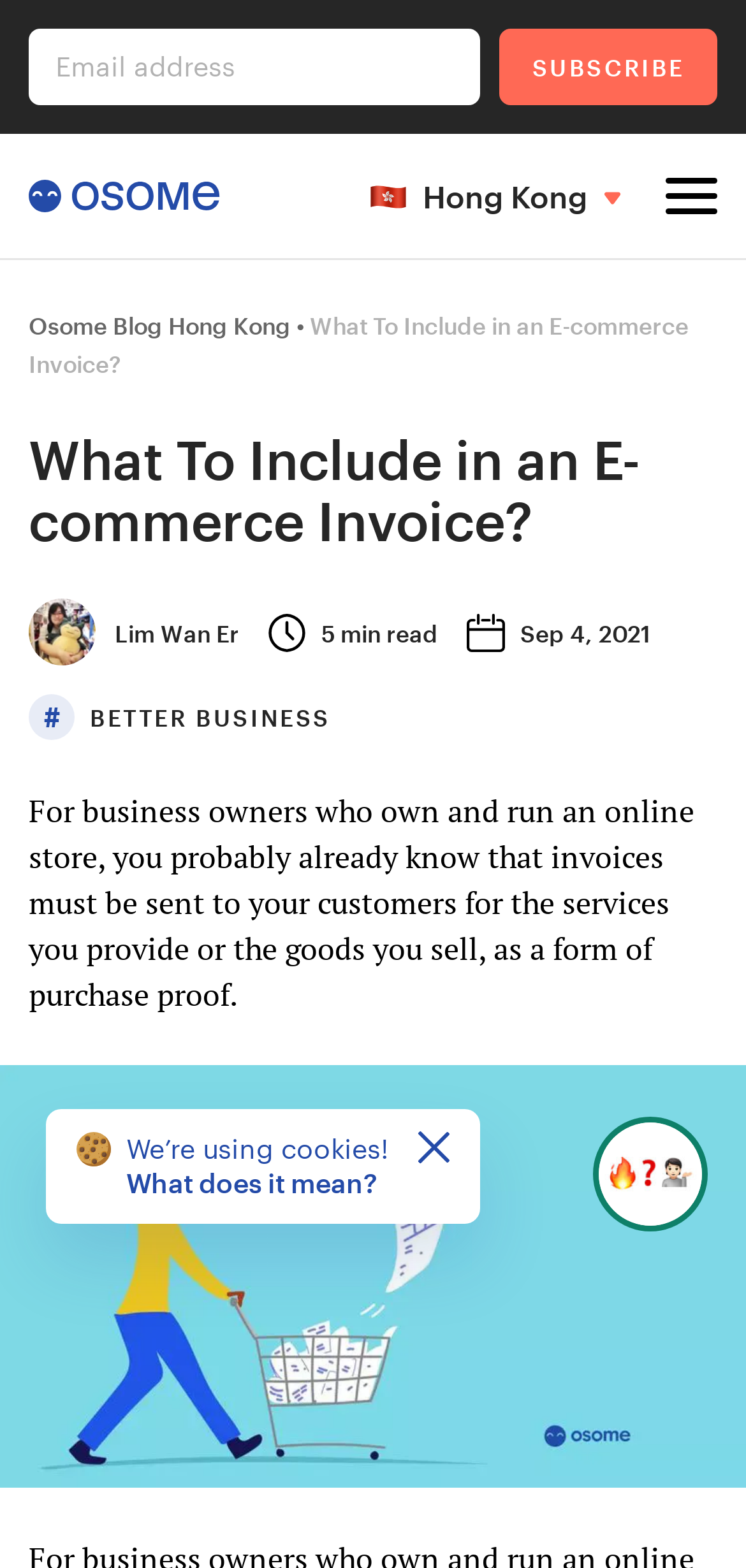What is the headline of the webpage?

What To Include in an E-commerce Invoice?